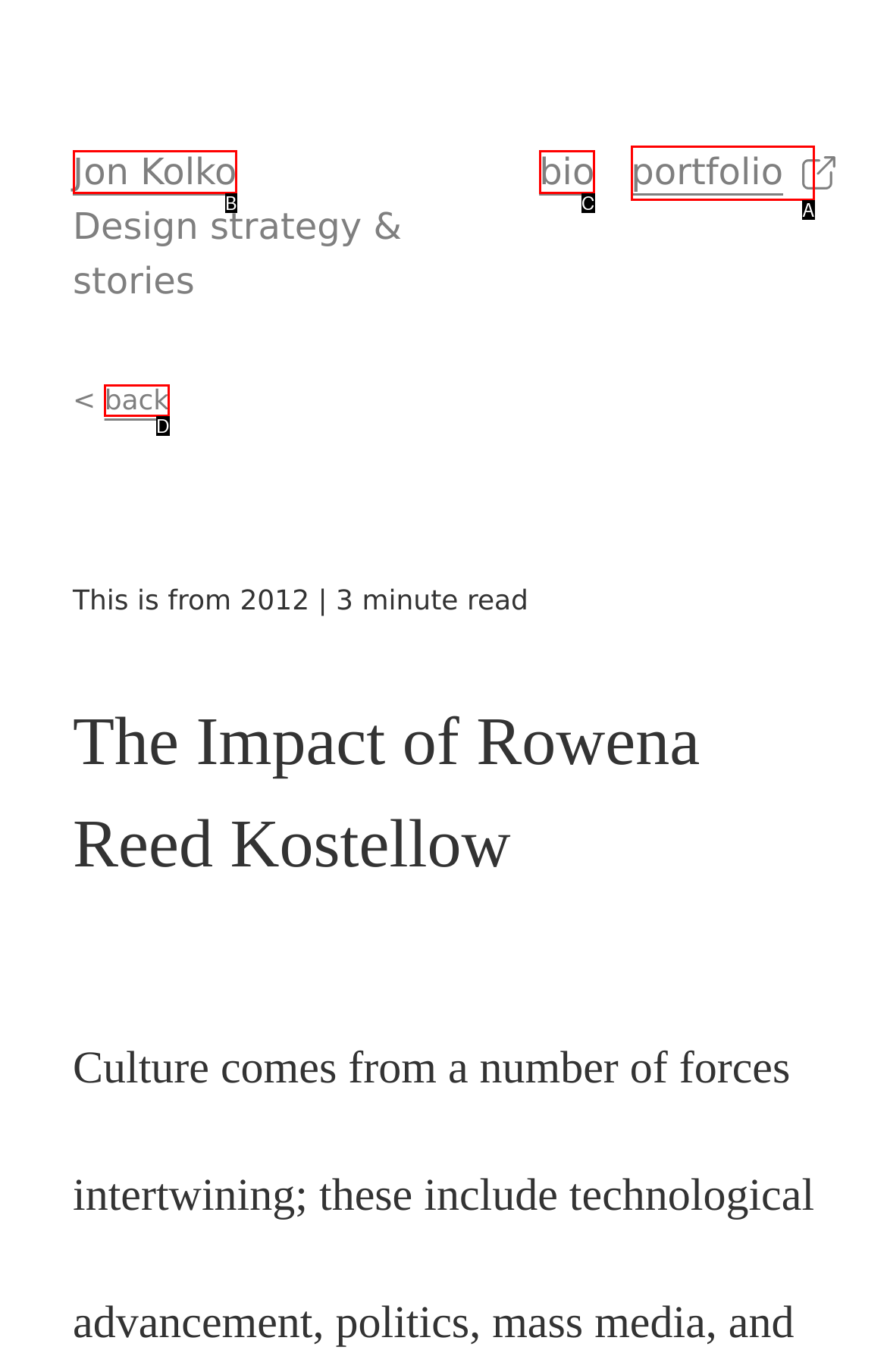Select the letter of the option that corresponds to: Jon Kolko
Provide the letter from the given options.

B